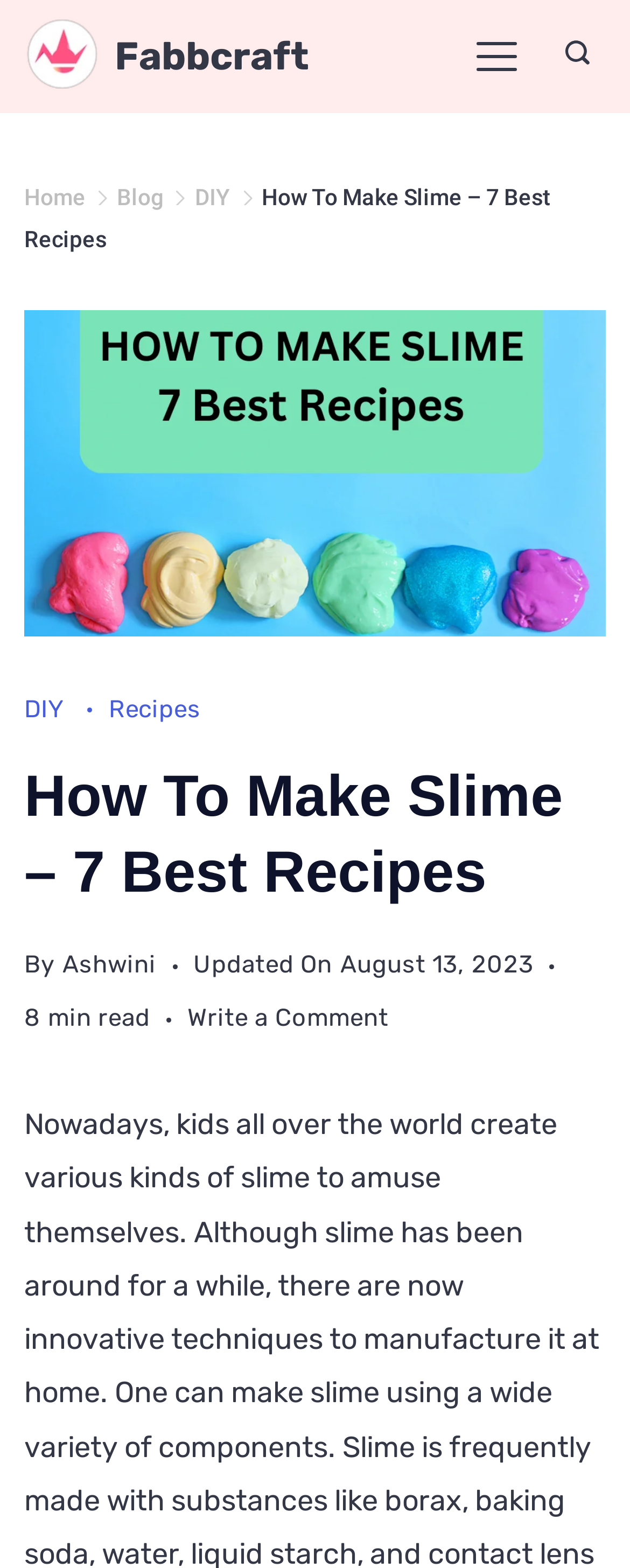Please give a succinct answer to the question in one word or phrase:
How many navigation links are present in the top menu?

5